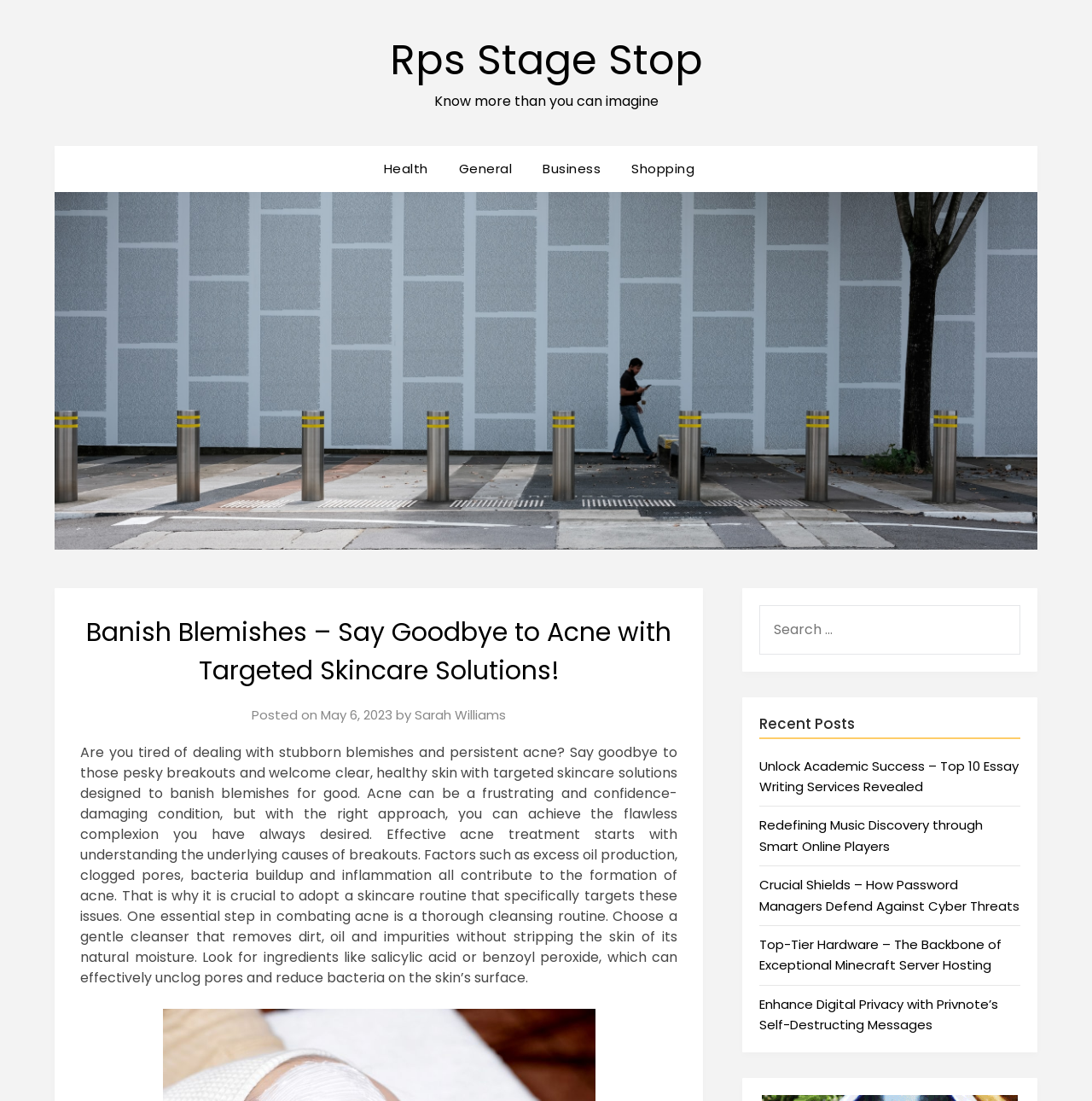What is the function of the search box?
Provide a short answer using one word or a brief phrase based on the image.

Search the website